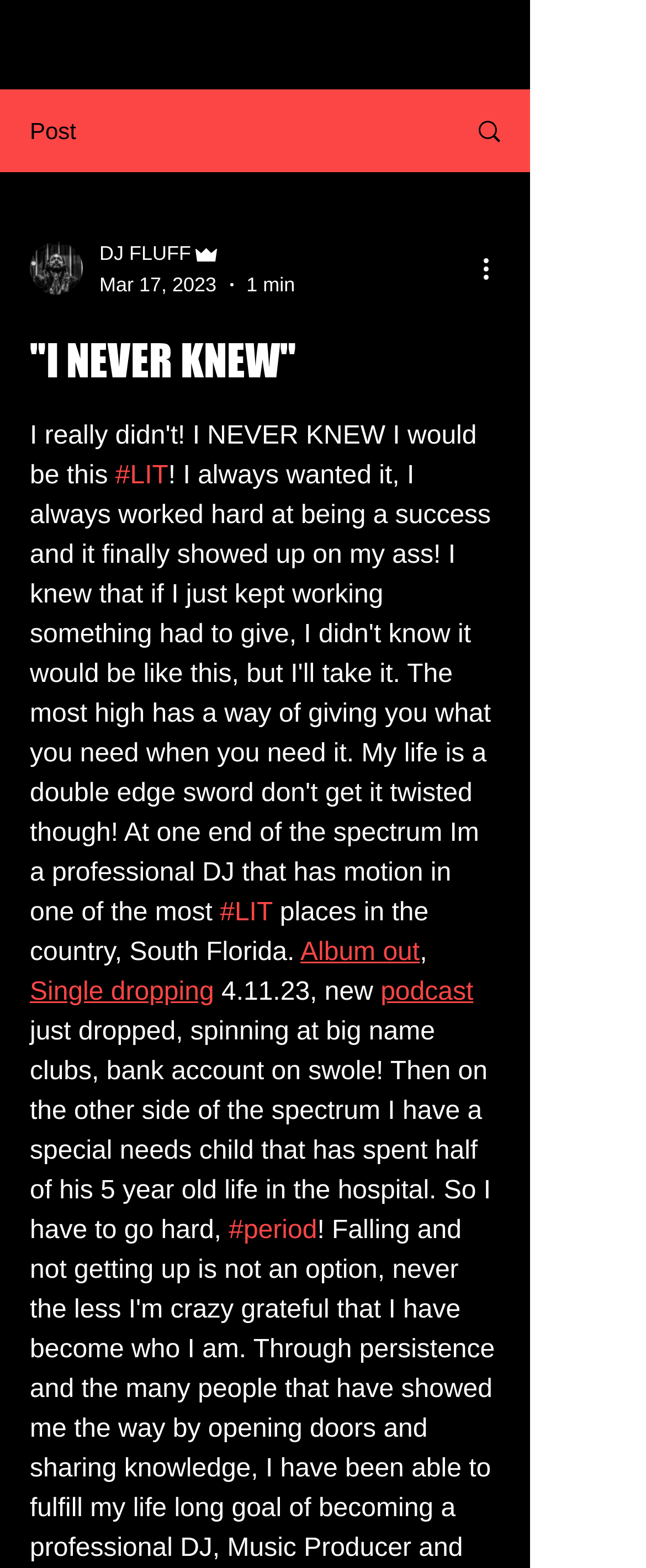Identify the bounding box of the UI element that matches this description: "Single dropping".

[0.046, 0.624, 0.331, 0.642]